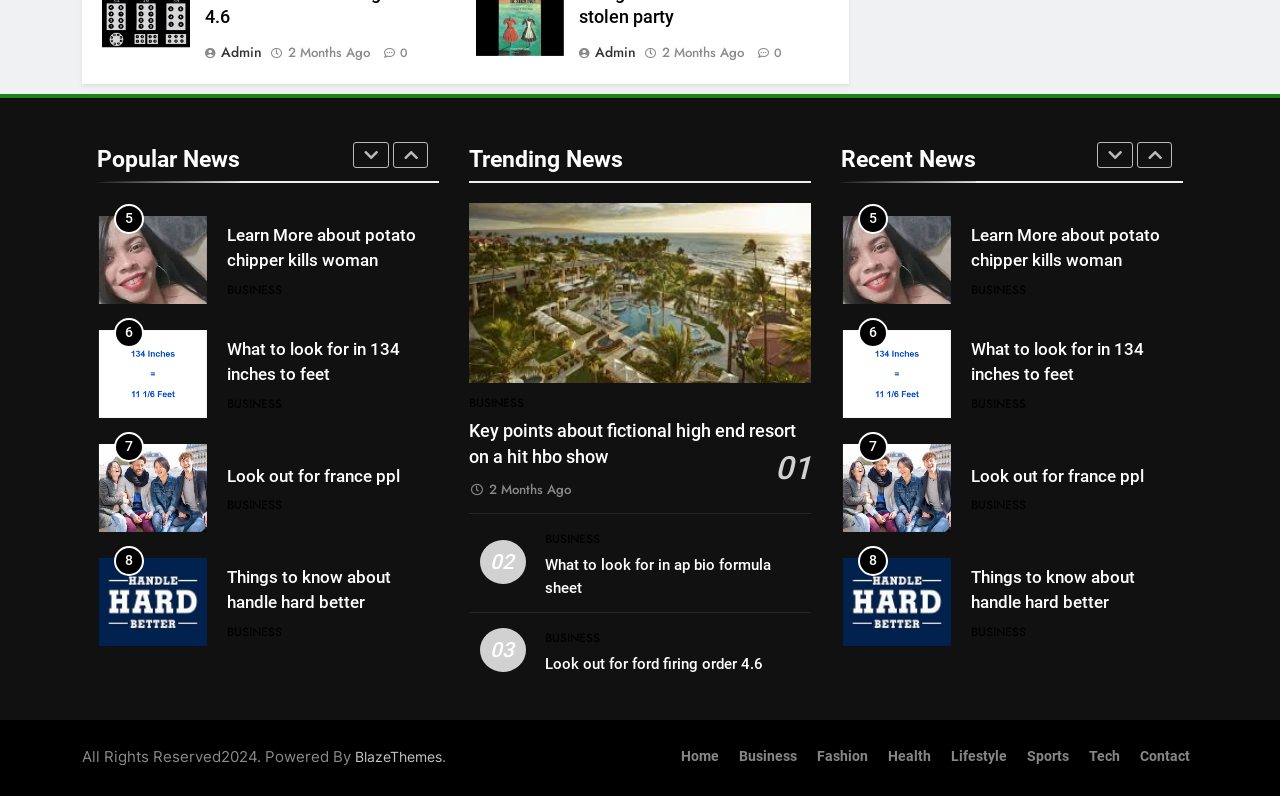Locate the bounding box coordinates of the element that should be clicked to execute the following instruction: "Click on the 'Trending News' heading".

[0.366, 0.179, 0.634, 0.23]